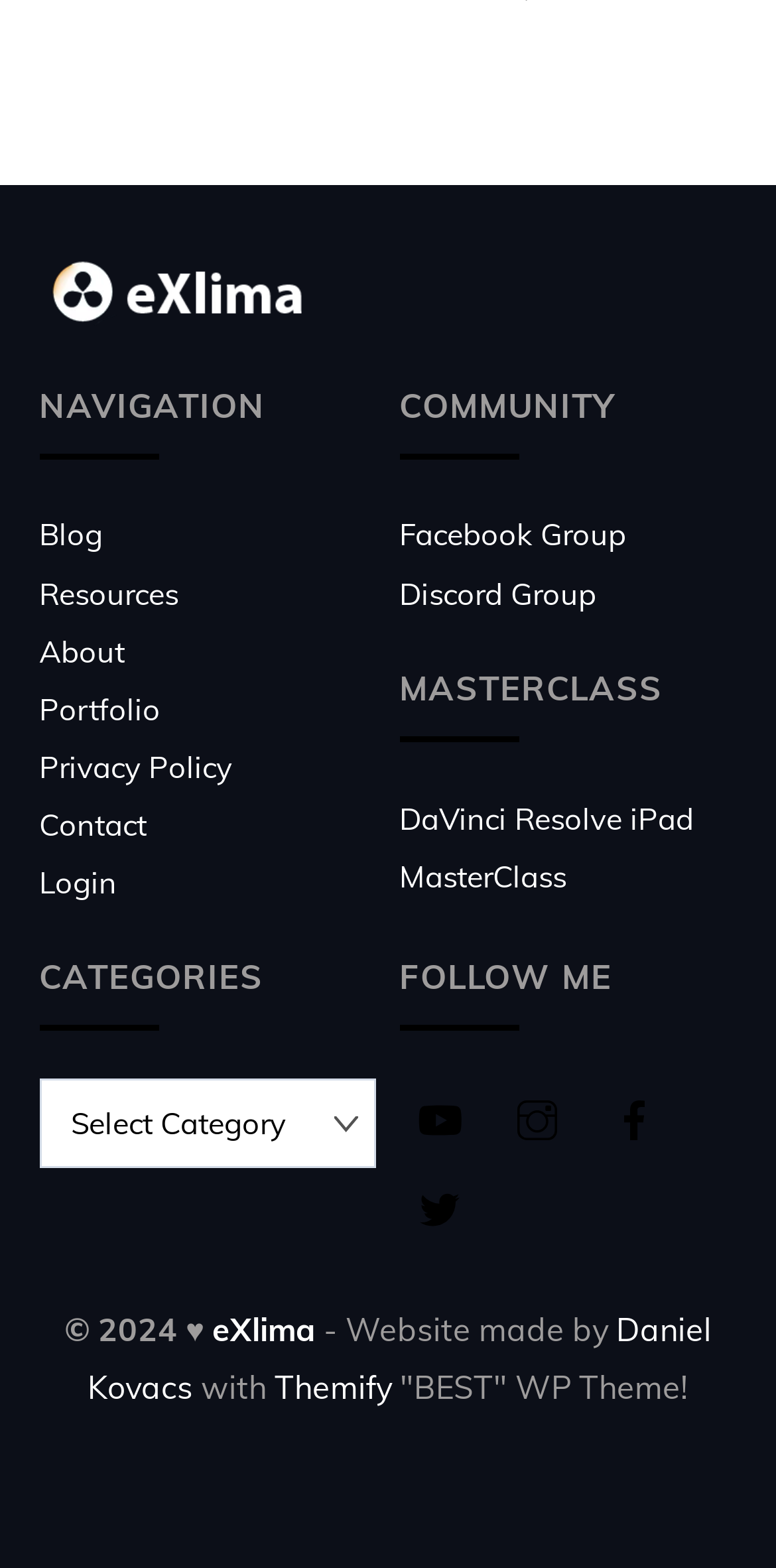Who made the website?
Using the visual information, answer the question in a single word or phrase.

Daniel Kovacs